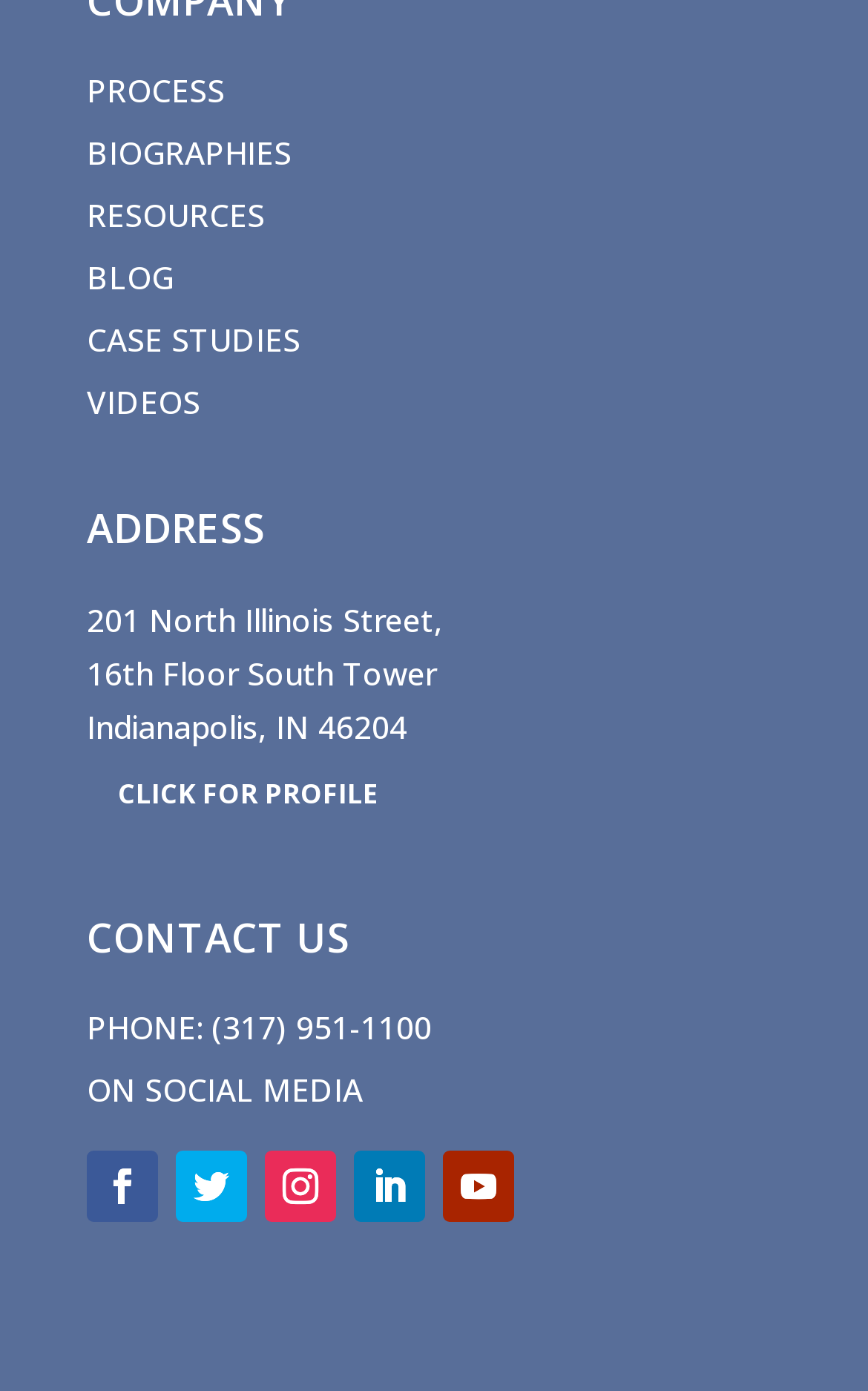Please determine the bounding box of the UI element that matches this description: Follow. The coordinates should be given as (top-left x, top-left y, bottom-right x, bottom-right y), with all values between 0 and 1.

[0.51, 0.827, 0.592, 0.879]